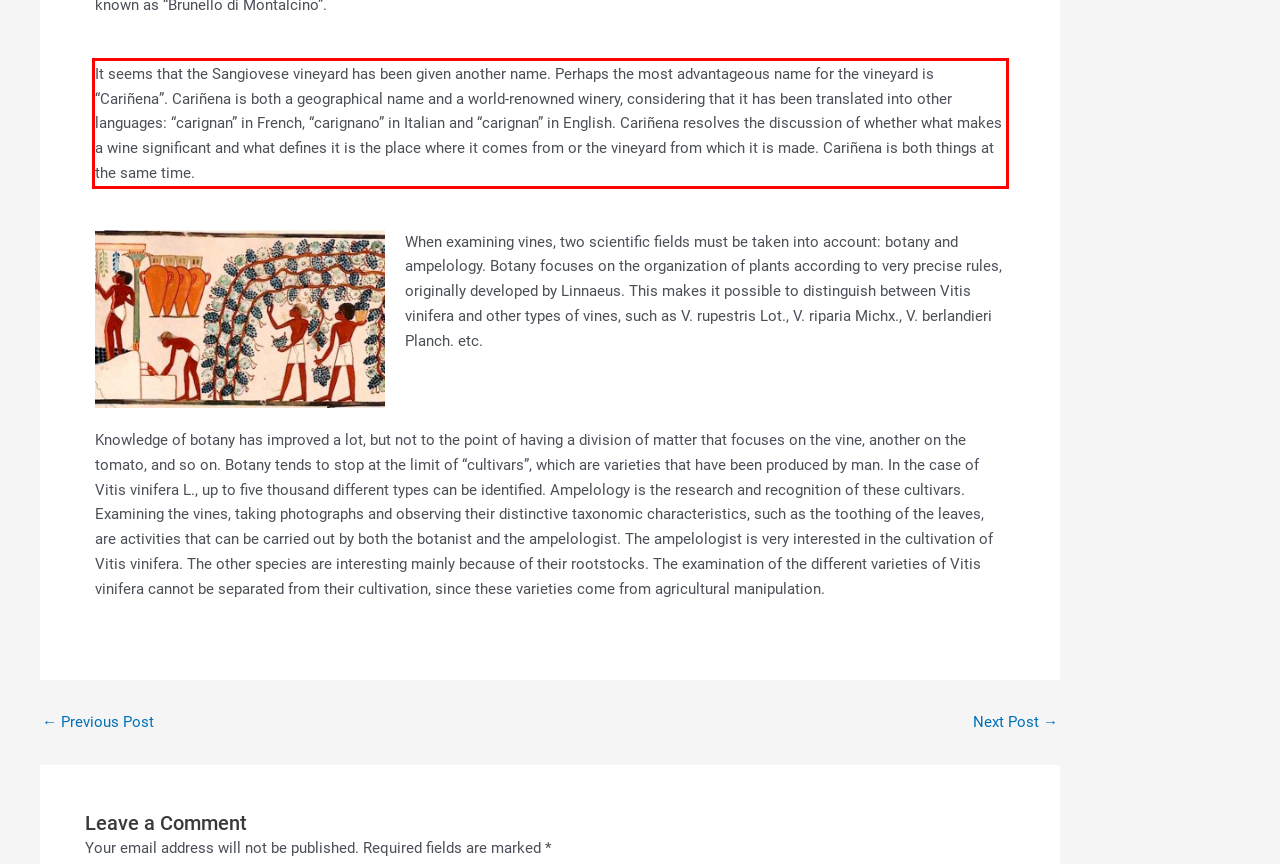Using the provided webpage screenshot, recognize the text content in the area marked by the red bounding box.

It seems that the Sangiovese vineyard has been given another name. Perhaps the most advantageous name for the vineyard is “Cariñena”. Cariñena is both a geographical name and a world-renowned winery, considering that it has been translated into other languages: “carignan” in French, “carignano” in Italian and “carignan” in English. Cariñena resolves the discussion of whether what makes a wine significant and what defines it is the place where it comes from or the vineyard from which it is made. Cariñena is both things at the same time.